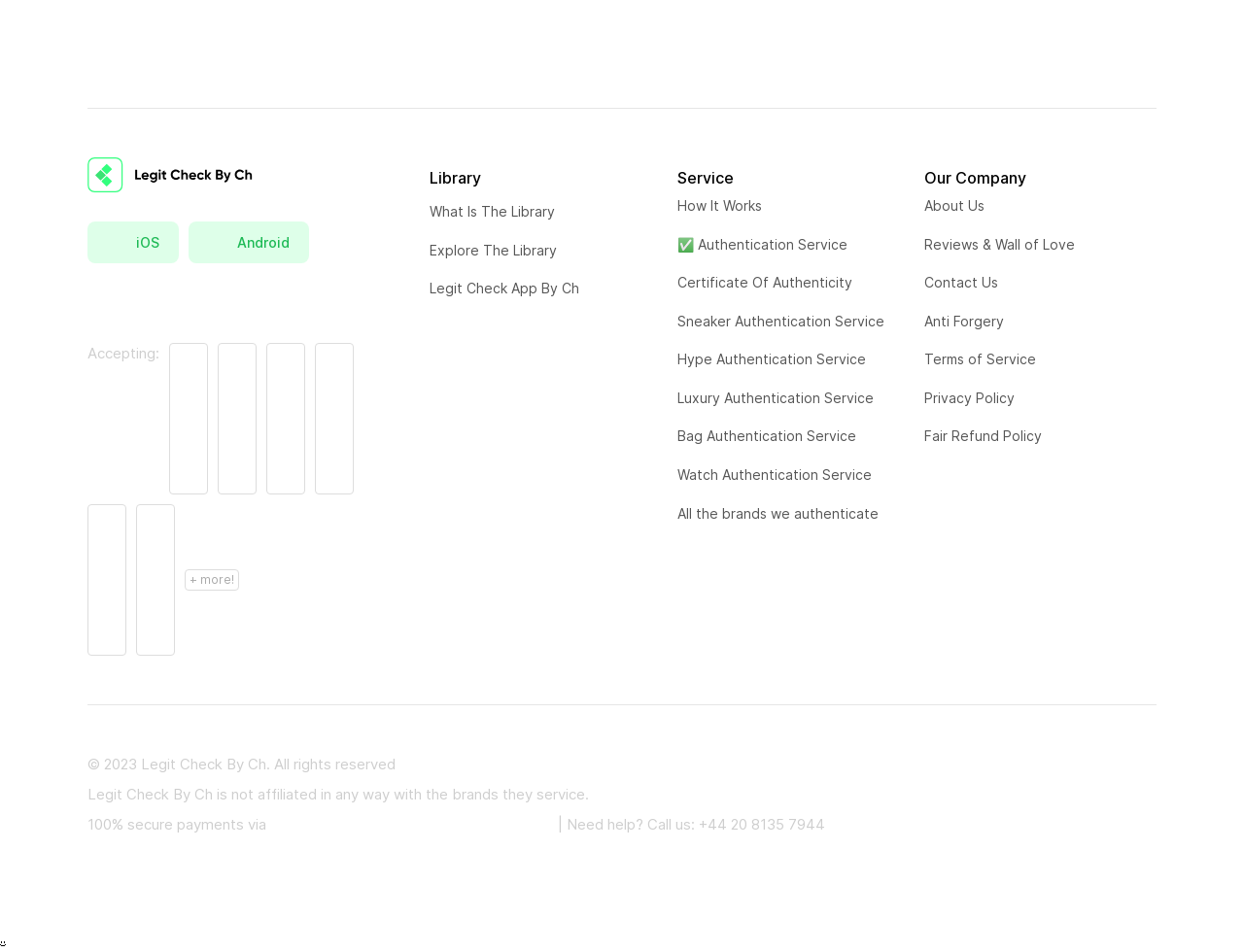Please indicate the bounding box coordinates of the element's region to be clicked to achieve the instruction: "Learn about the Authentication Service". Provide the coordinates as four float numbers between 0 and 1, i.e., [left, top, right, bottom].

[0.544, 0.246, 0.681, 0.266]